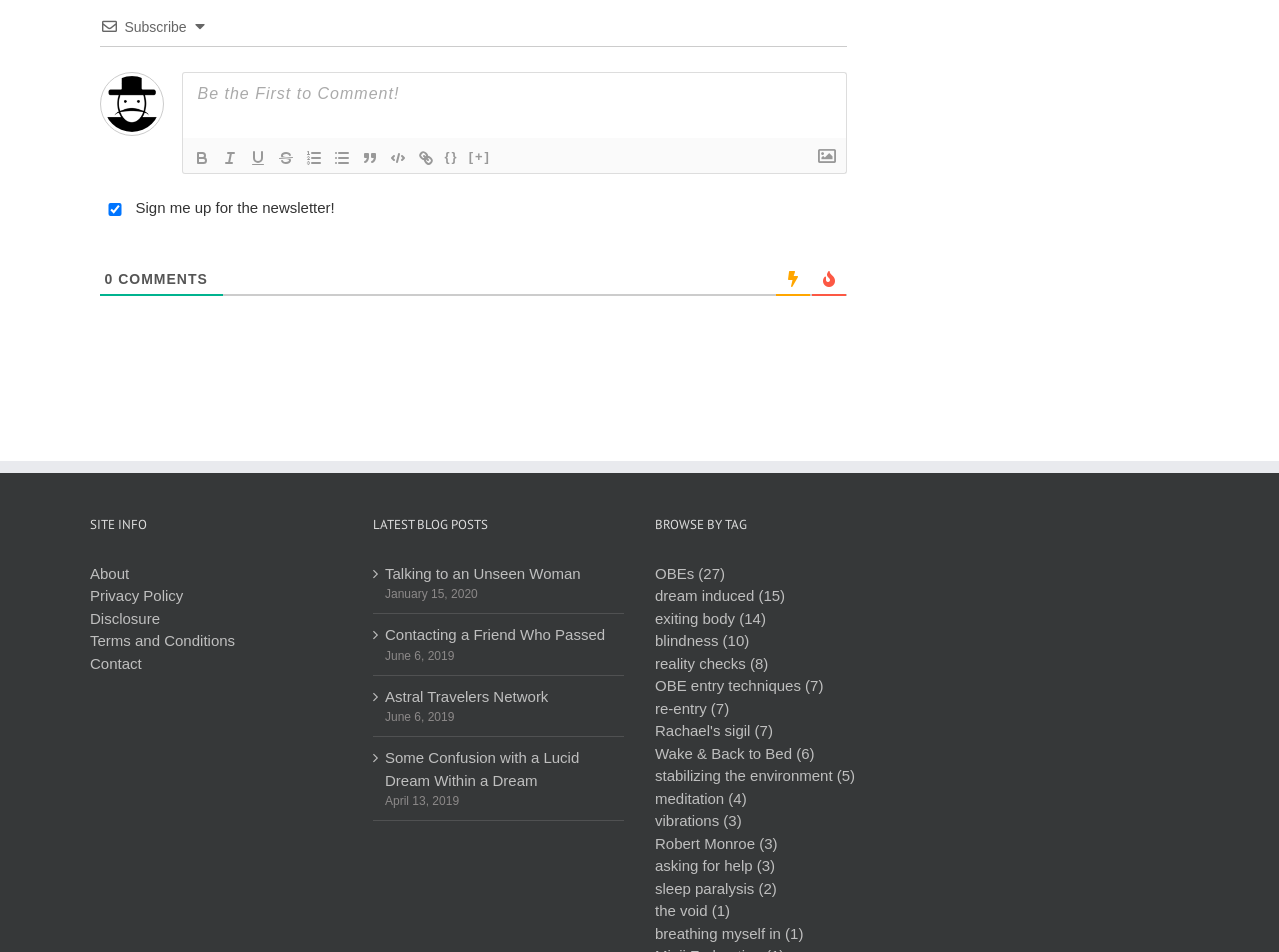With reference to the image, please provide a detailed answer to the following question: What is the function of the buttons above the checkbox?

The buttons above the checkbox are labeled 'Bold', 'Italic', 'Underline', 'Strike', 'Ordered List', 'Unordered List', 'Blockquote', 'Code Block', 'Link', and '{}'. These buttons are commonly used for text formatting, suggesting that they are used to format text in a comment or post.